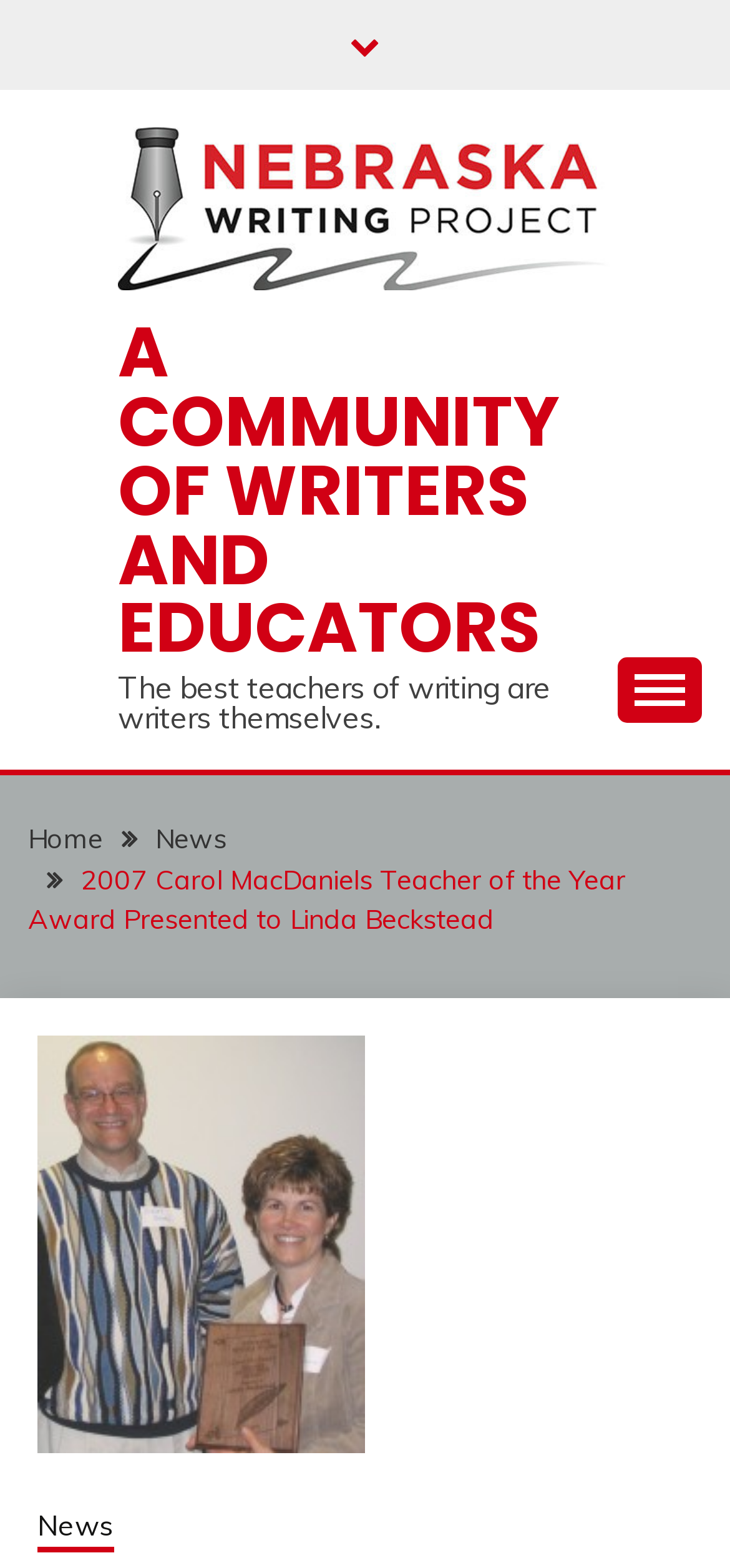Determine the primary headline of the webpage.

2007 Carol MacDaniels Teacher of the Year Award Presented to Linda Beckstead